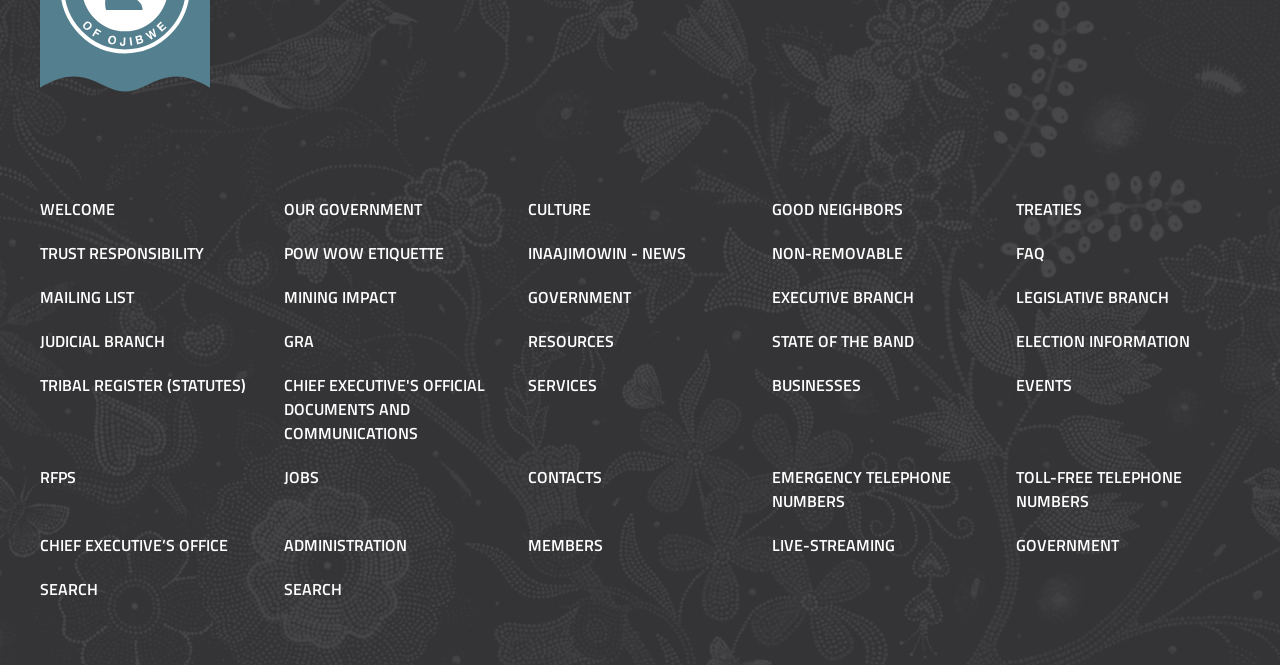Pinpoint the bounding box coordinates of the element that must be clicked to accomplish the following instruction: "Learn about GOOD NEIGHBORS". The coordinates should be in the format of four float numbers between 0 and 1, i.e., [left, top, right, bottom].

[0.603, 0.296, 0.705, 0.332]